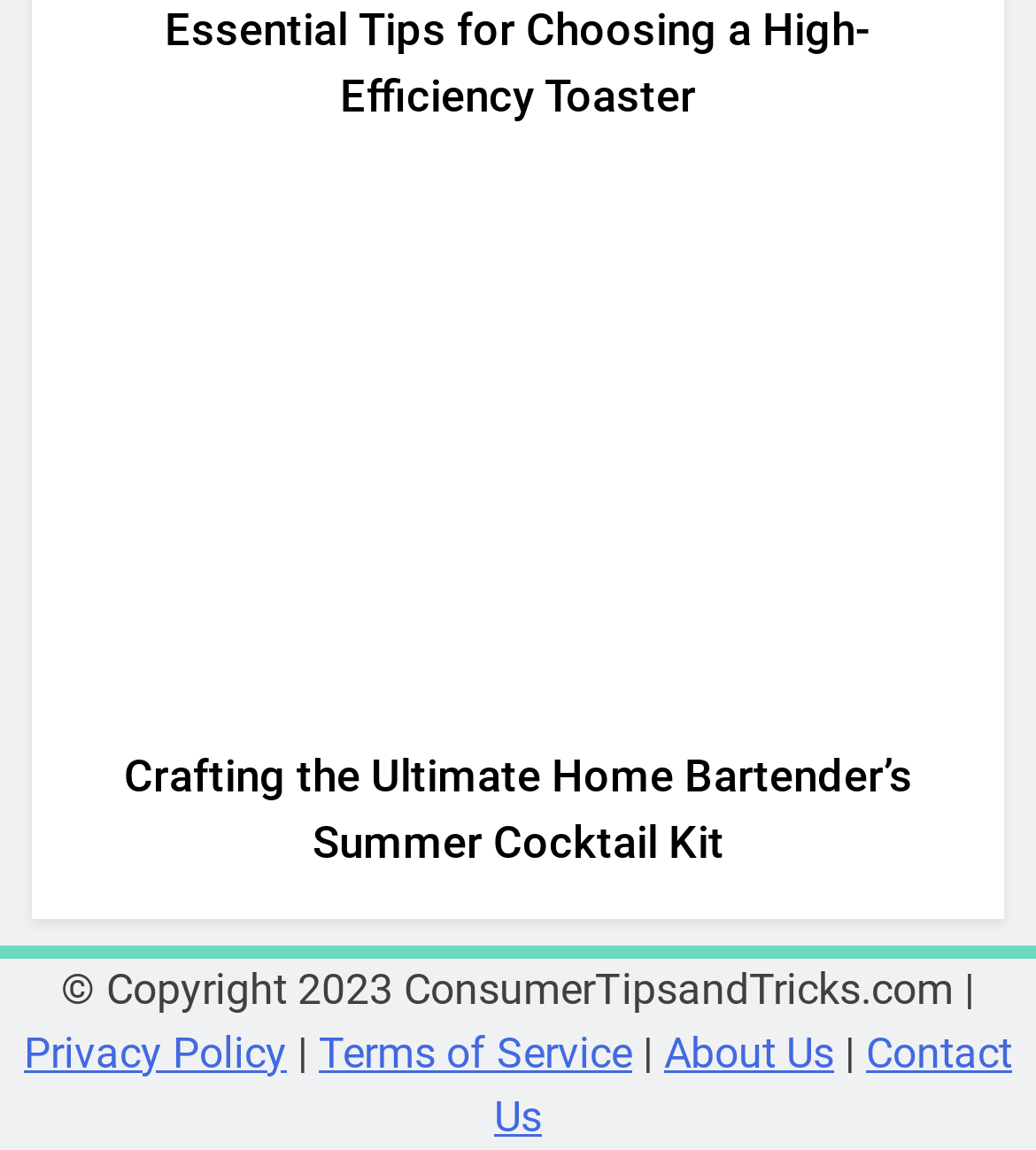Find the bounding box coordinates for the element described here: "Terms of Service".

[0.308, 0.893, 0.61, 0.937]